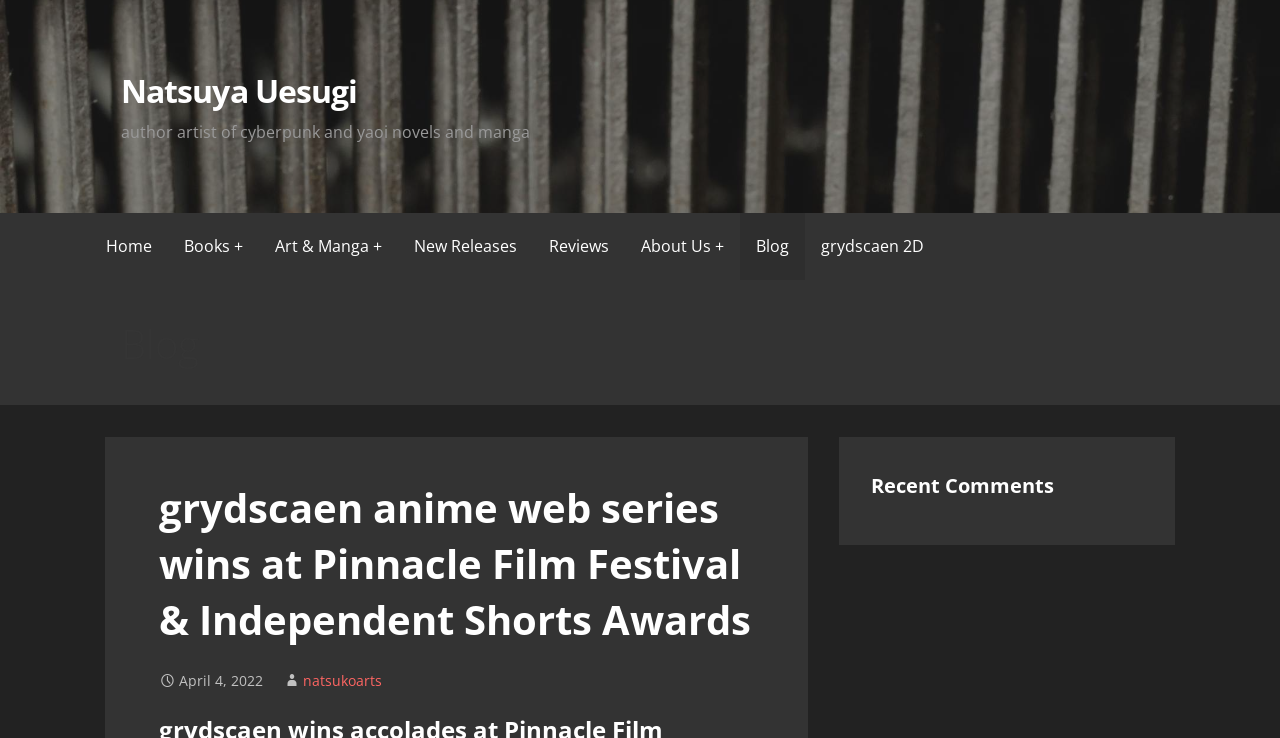Determine the webpage's heading and output its text content.

grydscaen anime web series wins at Pinnacle Film Festival & Independent Shorts Awards